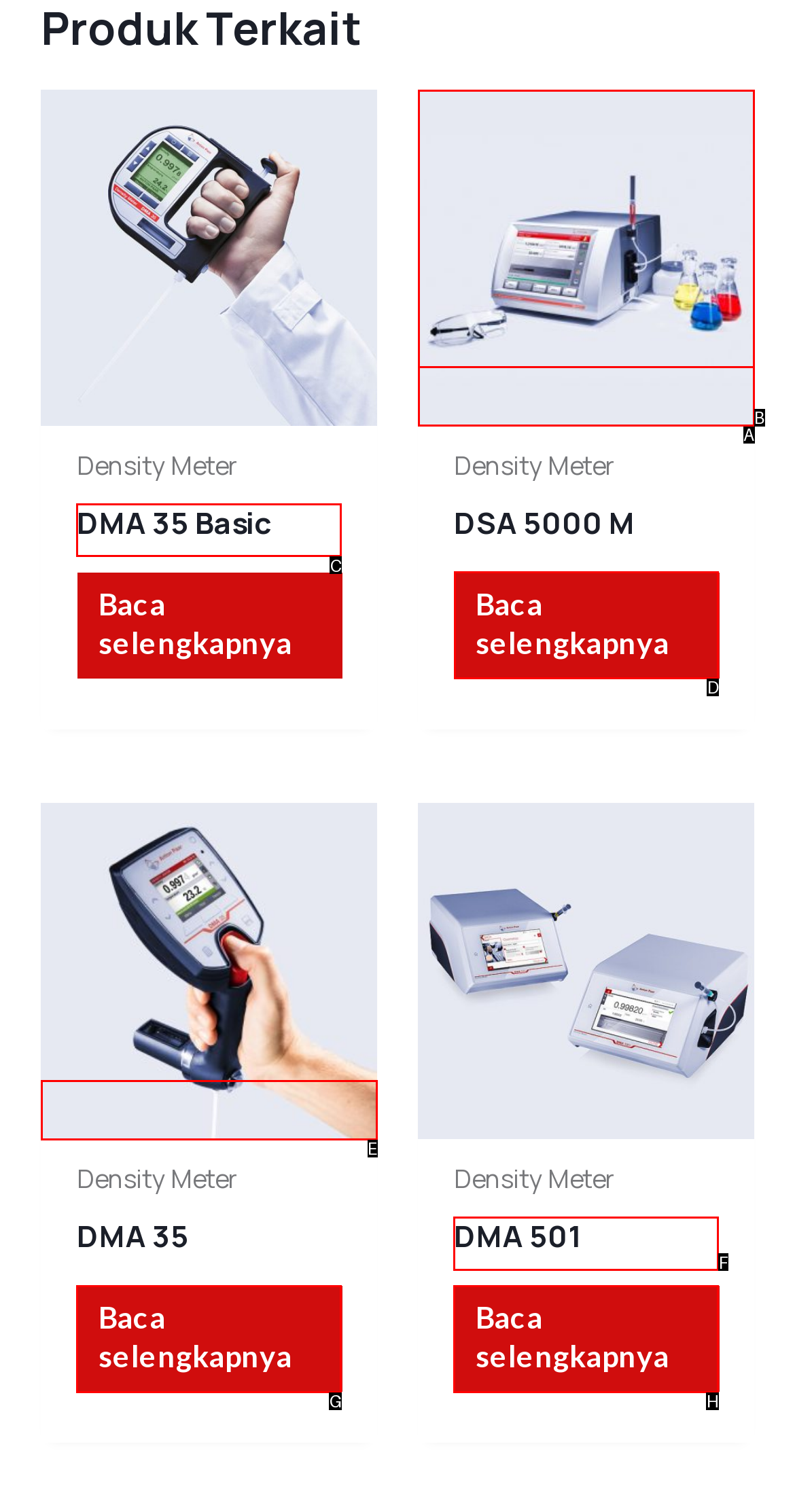Which UI element should you click on to achieve the following task: Read more about DSA 5000 M? Provide the letter of the correct option.

D